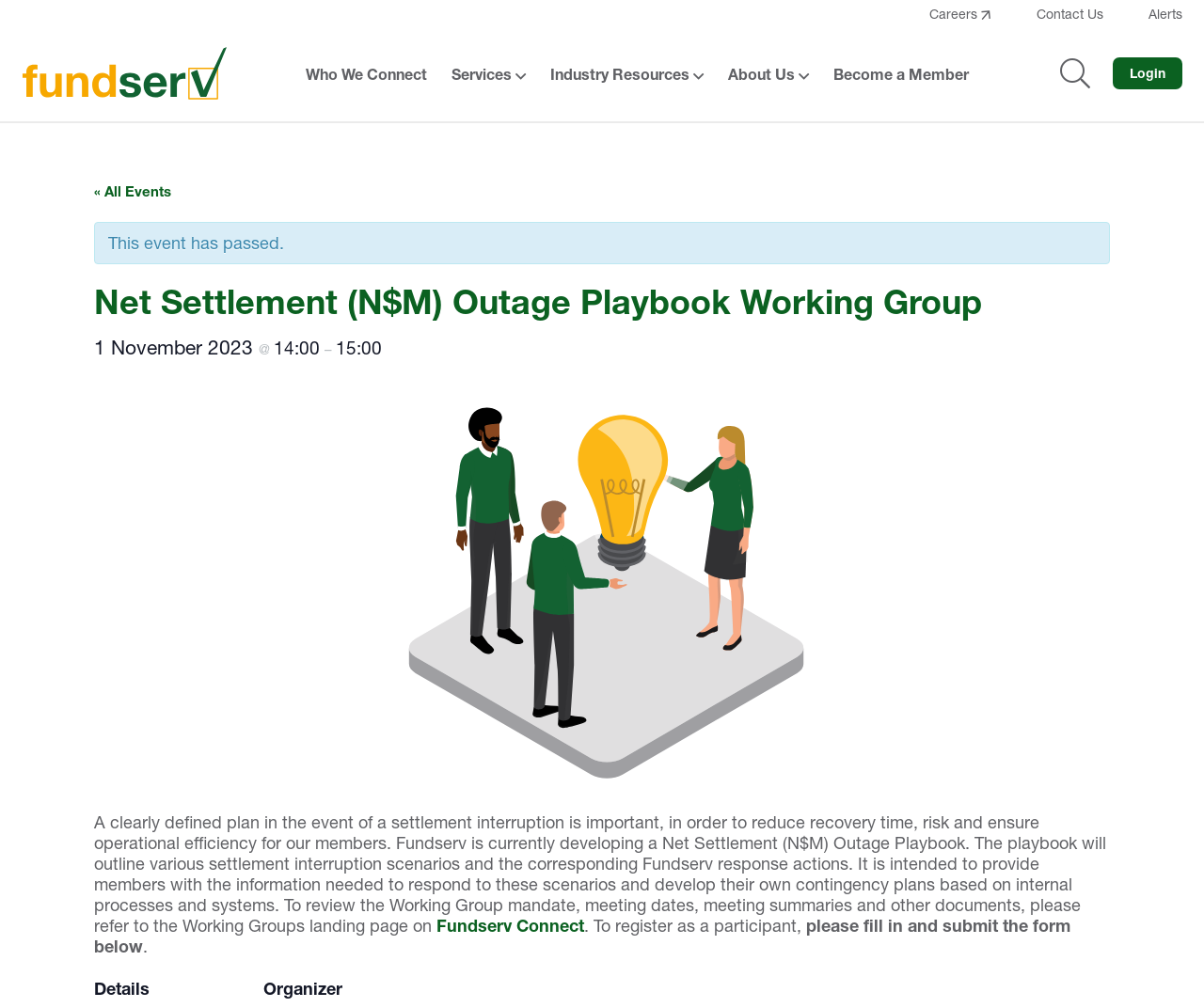Provide a one-word or short-phrase answer to the question:
What is the button at the top-right corner of the webpage for?

Close menu